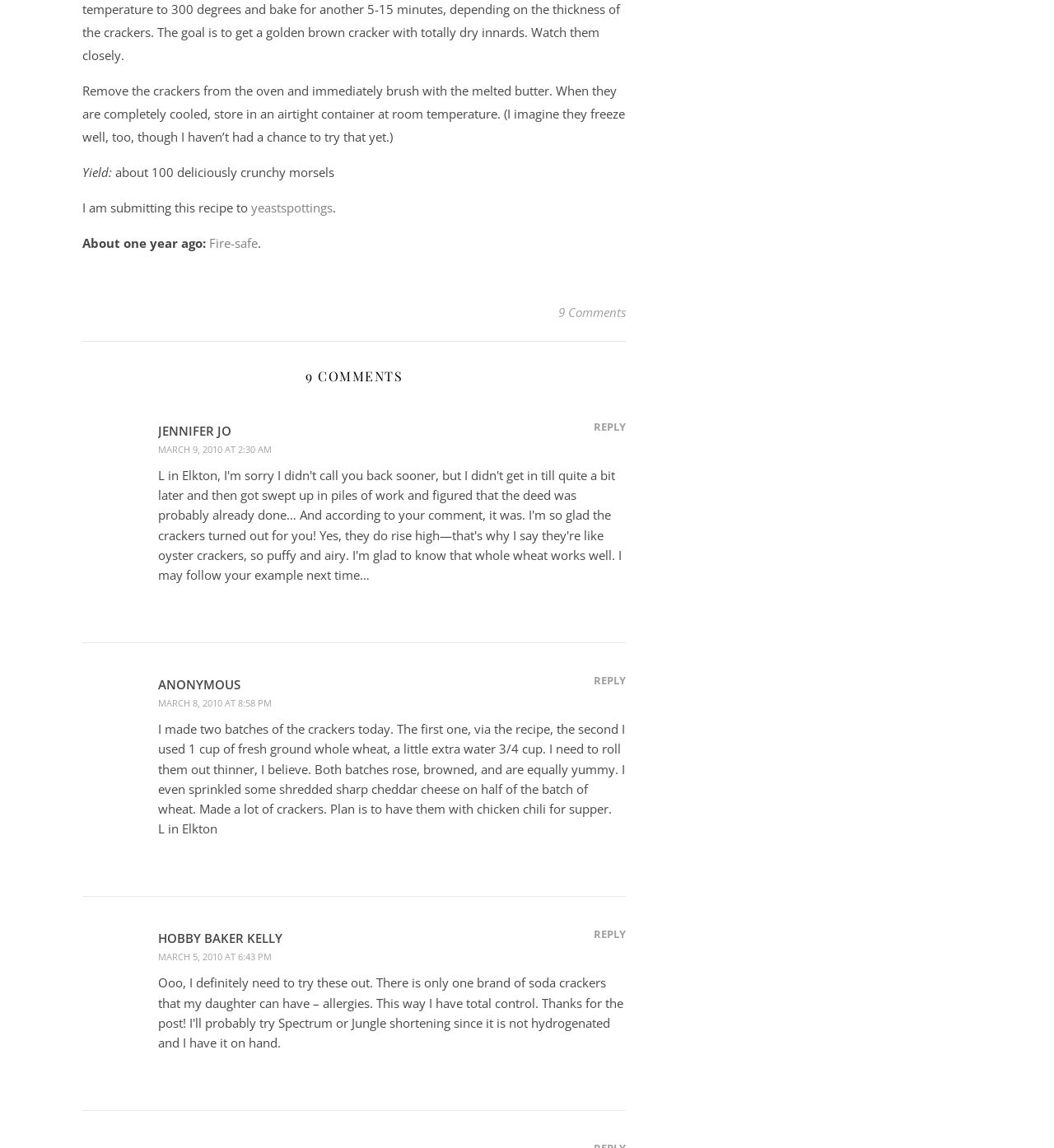Can the crackers be frozen?
Based on the visual details in the image, please answer the question thoroughly.

The text '(I imagine they freeze well, too, though I haven’t had a chance to try that yet.)' suggests that the author thinks the crackers might be able to be frozen, but they haven't tried it yet.